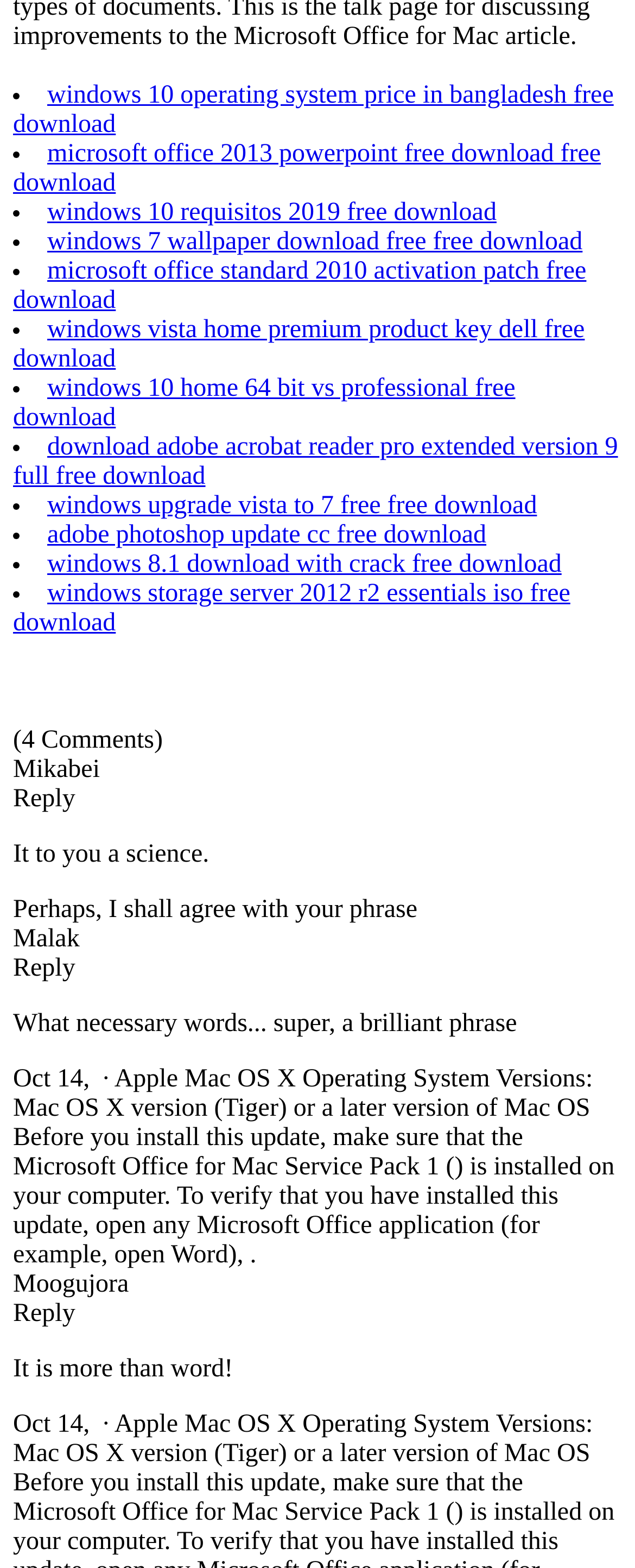Pinpoint the bounding box coordinates of the clickable element to carry out the following instruction: "Click on the link to download Microsoft Office 2013 PowerPoint."

[0.021, 0.09, 0.946, 0.126]